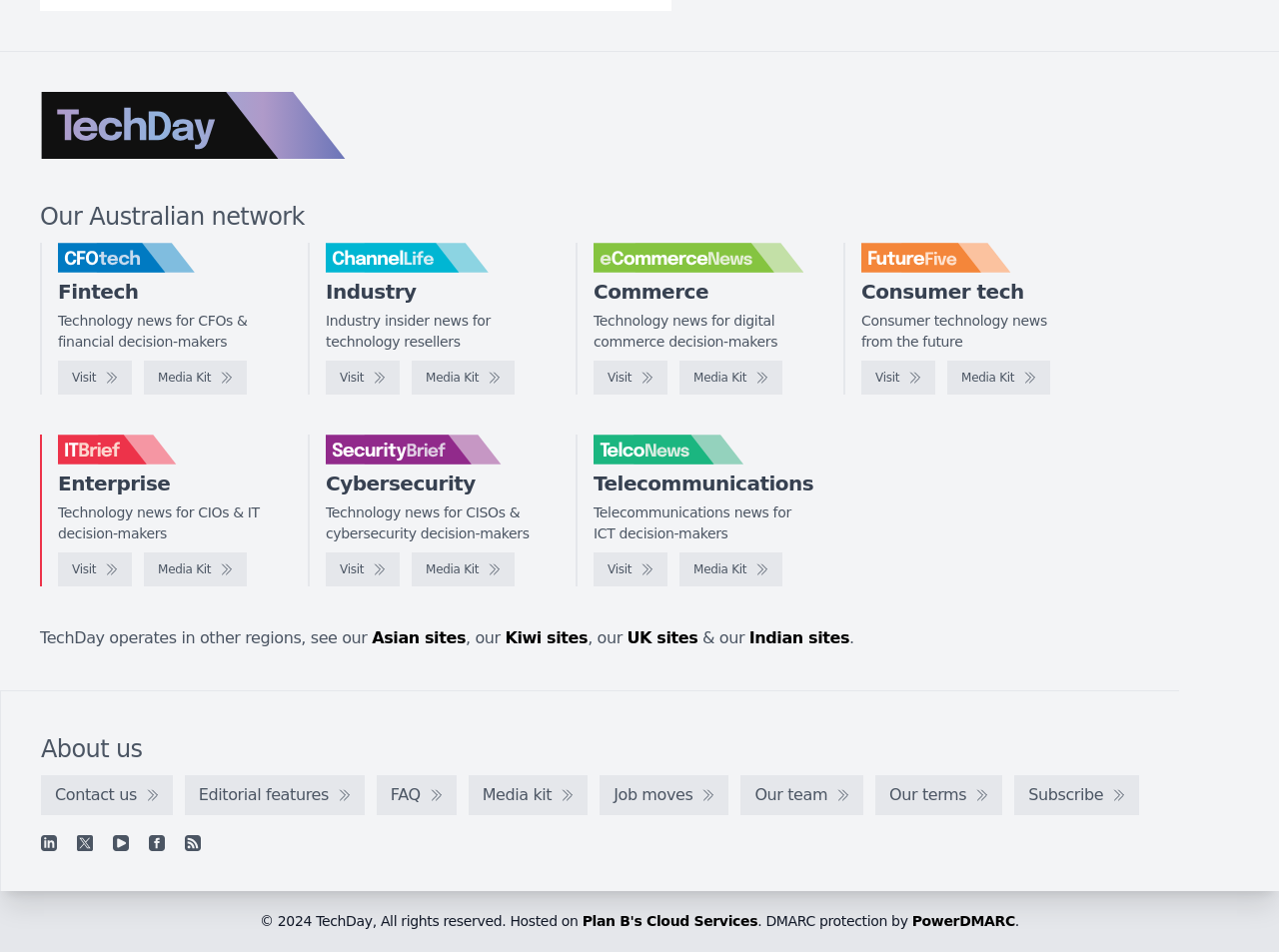Answer this question using a single word or a brief phrase:
What is the name of the logo at the top left corner?

TechDay logo